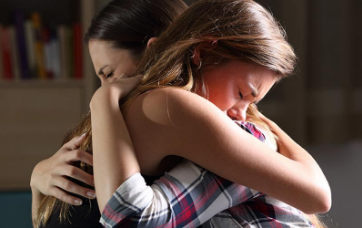What is the atmosphere of the moment?
Based on the image, provide your answer in one word or phrase.

Warm yet somber